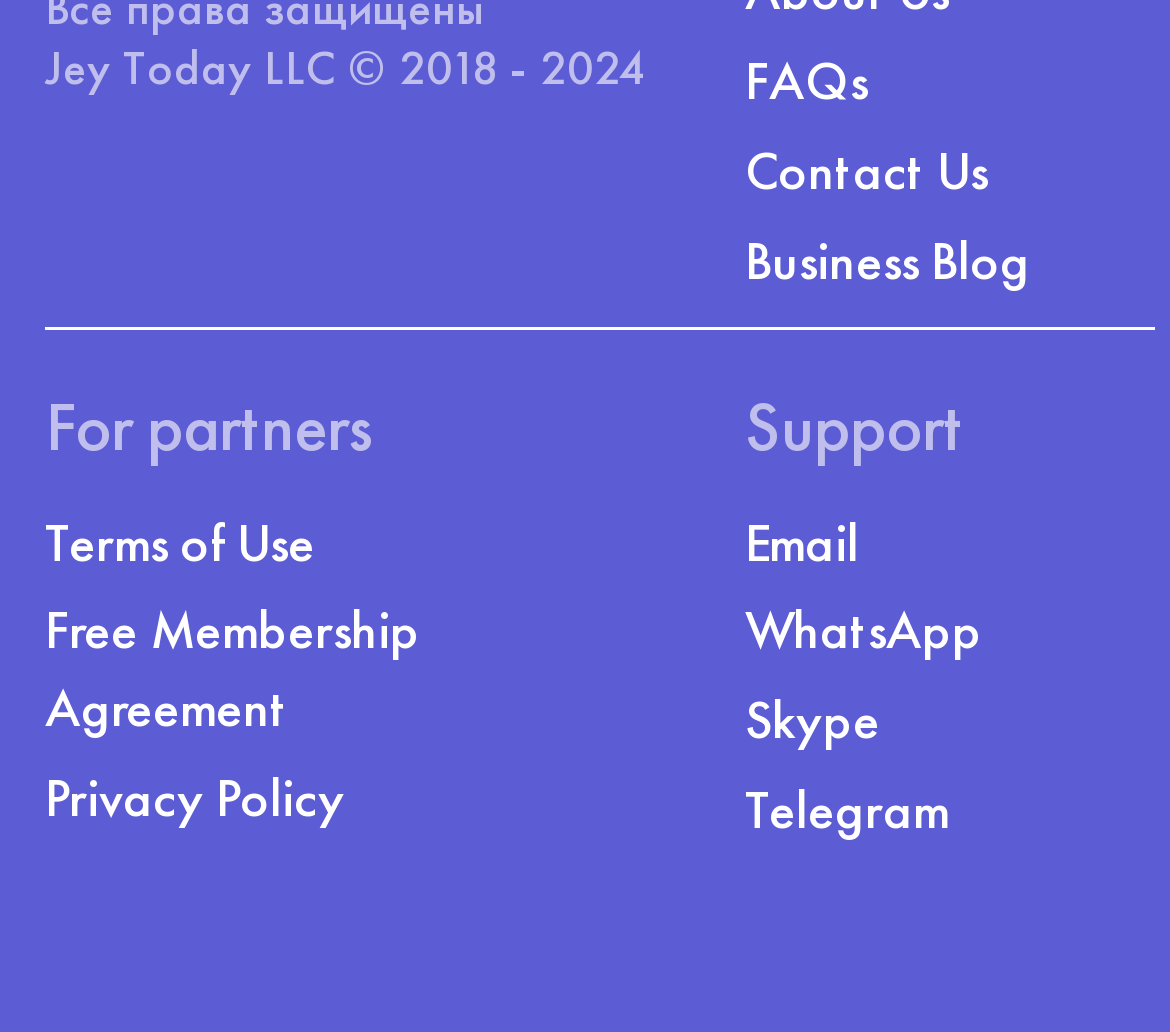Locate the bounding box coordinates of the clickable region to complete the following instruction: "contact us via Email."

[0.637, 0.49, 0.734, 0.557]